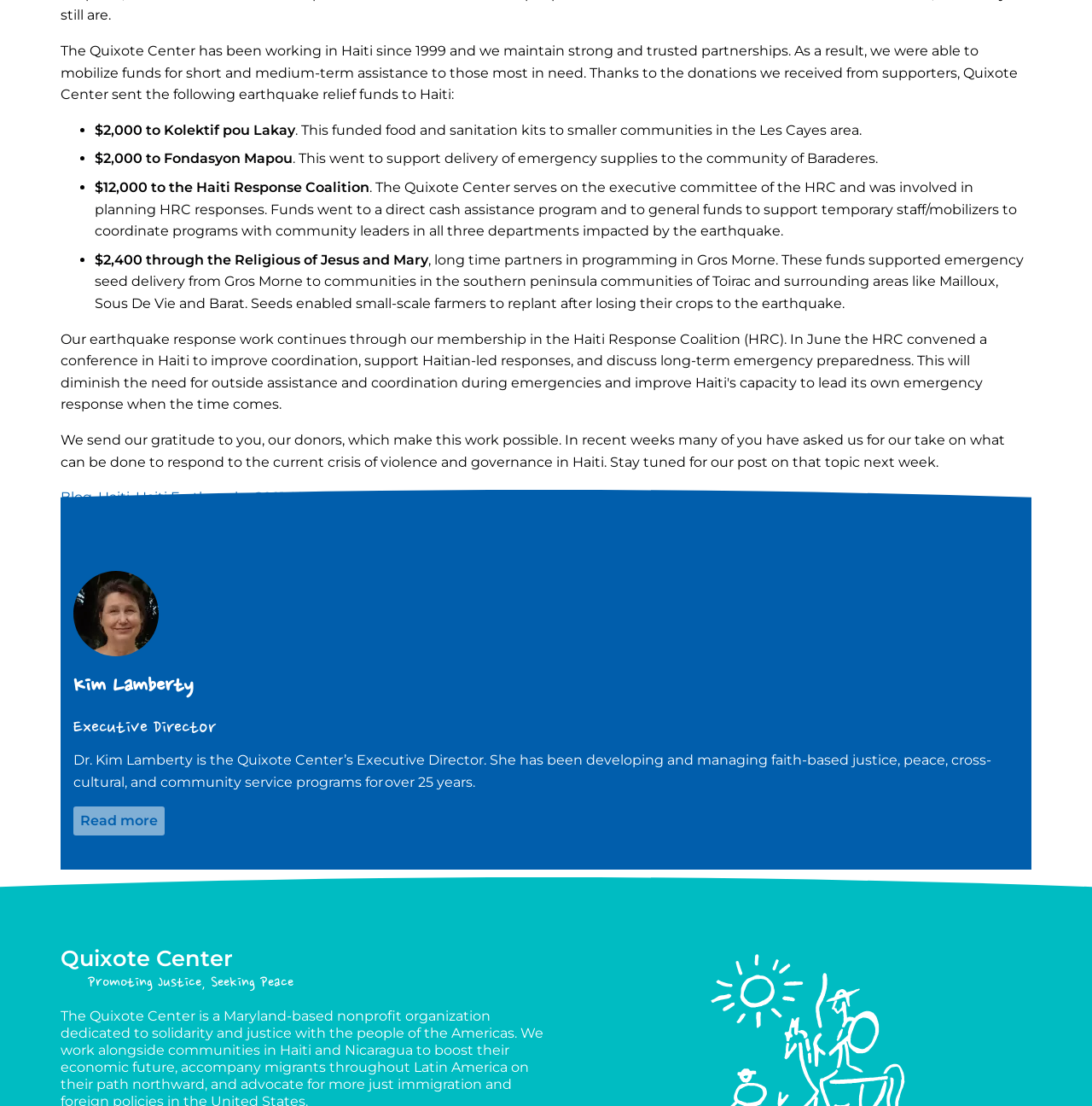Bounding box coordinates should be in the format (top-left x, top-left y, bottom-right x, bottom-right y) and all values should be floating point numbers between 0 and 1. Determine the bounding box coordinate for the UI element described as: Kim Lamberty

[0.067, 0.606, 0.177, 0.633]